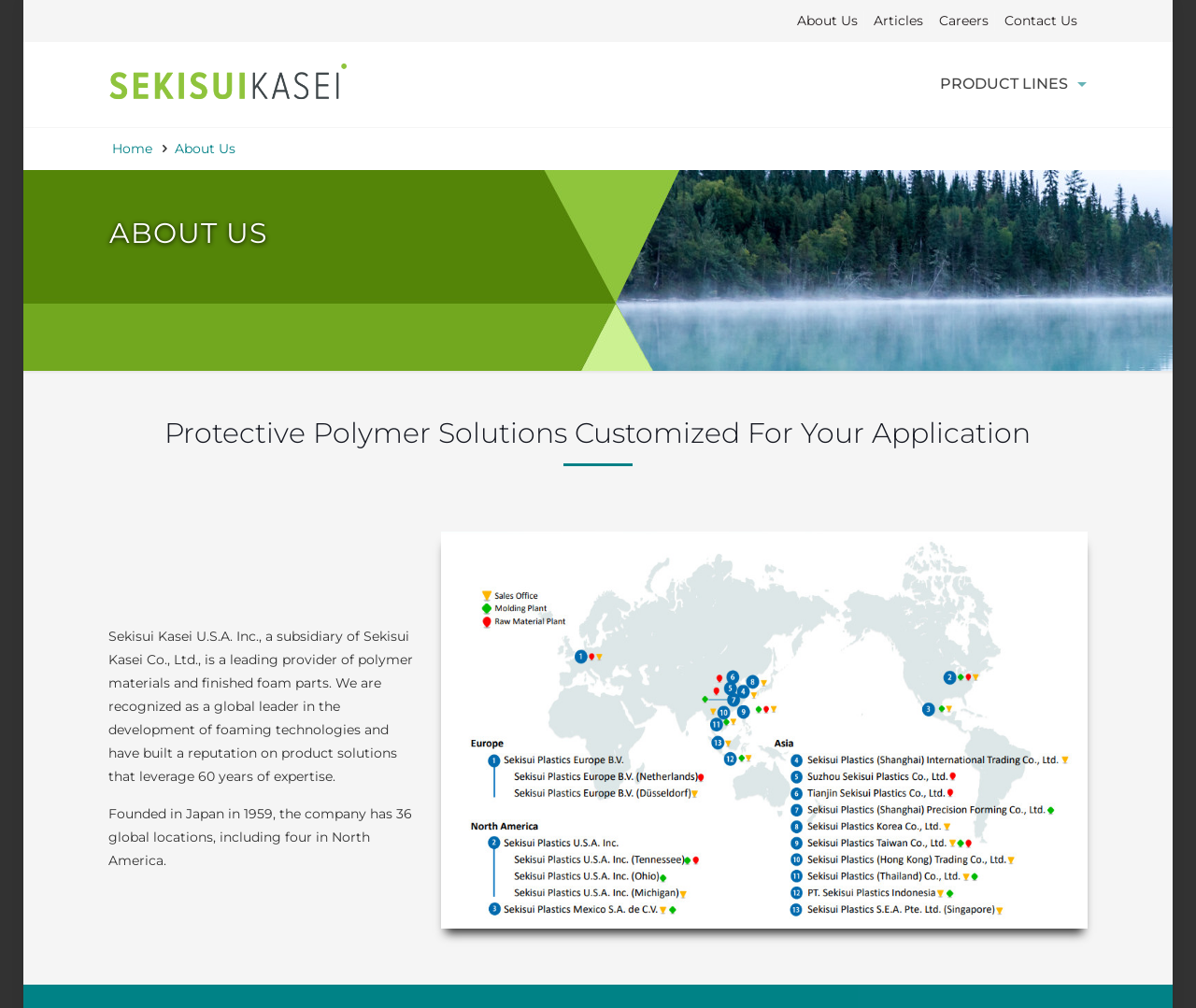Give a one-word or short phrase answer to this question: 
What is the orientation of the separator element?

horizontal